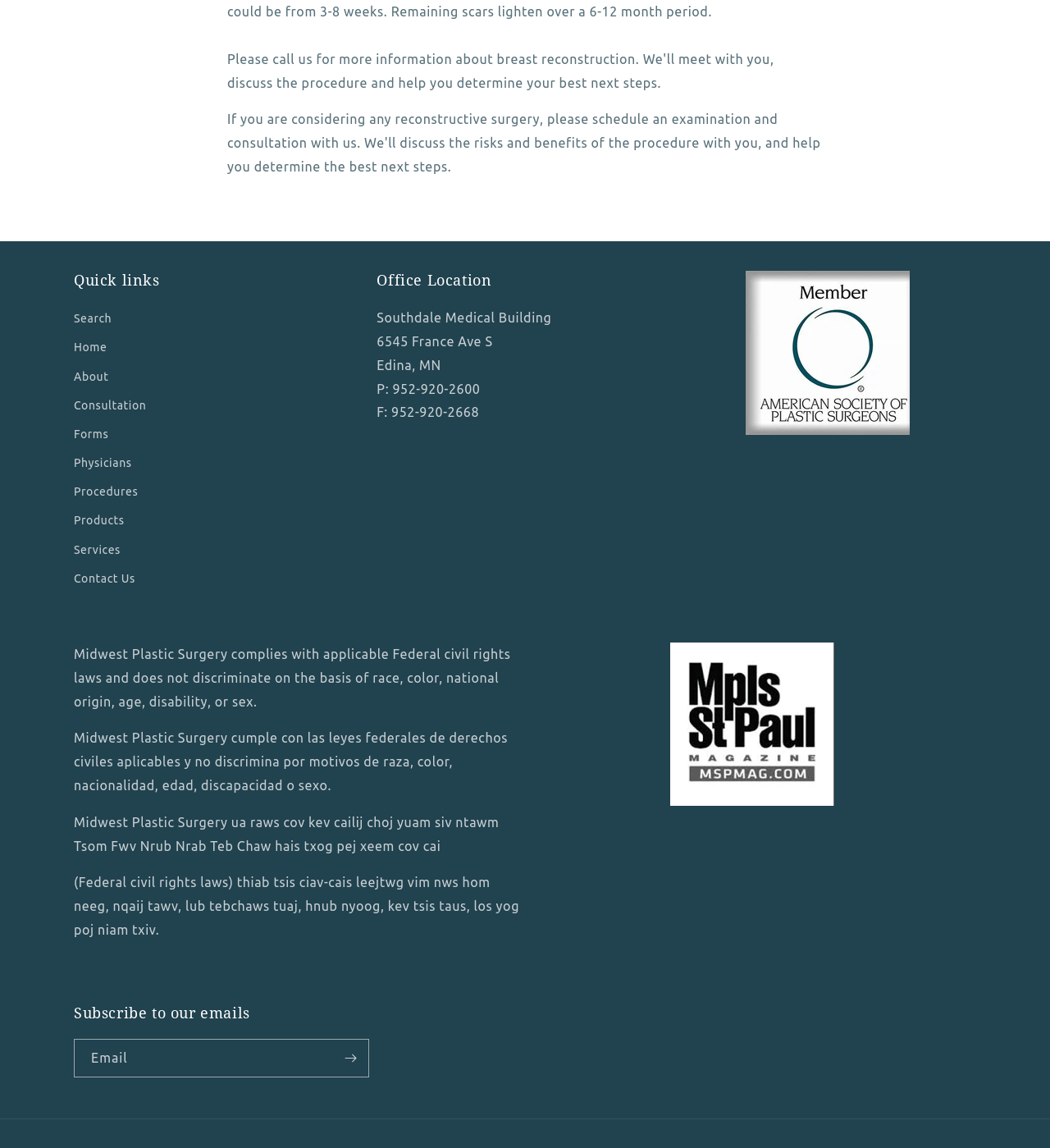Given the description of the UI element: "Forms", predict the bounding box coordinates in the form of [left, top, right, bottom], with each value being a float between 0 and 1.

[0.07, 0.366, 0.103, 0.391]